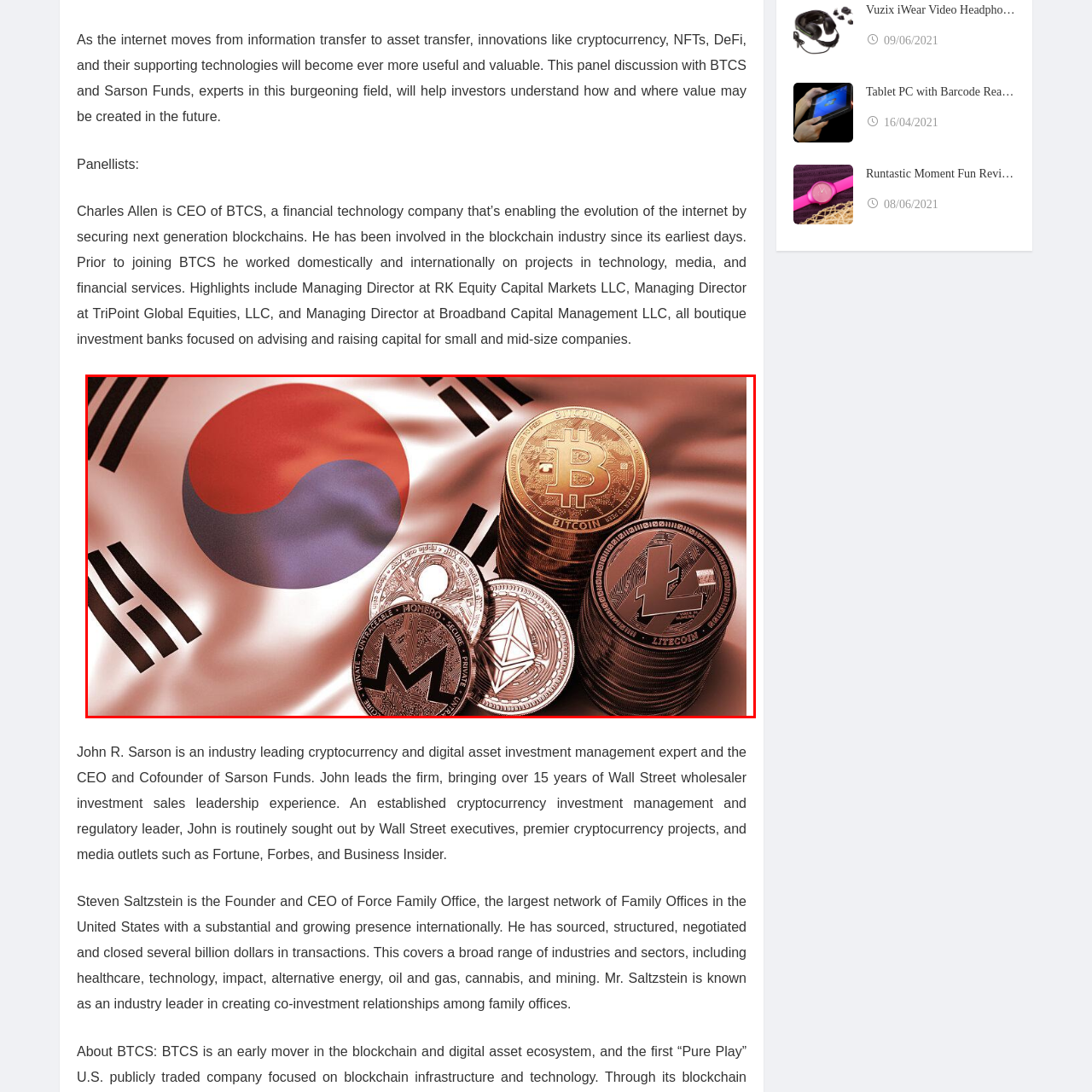Focus on the section within the red boundary and provide a detailed description.

This visually striking image blends the symbolic representation of cryptocurrency with the flag of South Korea. Prominently featured is the South Korean flag, whose vibrant colors embody the nation's cultural identity. Surrounding the flag are various coins representing popular cryptocurrencies, including Bitcoin, Ethereum, Monero, and Litecoin, each reflecting the growing influence of digital assets in contemporary finance. The arrangement suggests a conversation about innovation in financial technology, particularly in regions where cryptocurrency adoption is significant. This image resonates with discussions about the evolution of the internet and asset transfer, underscoring the importance of understanding these digital currencies for future investment opportunities.